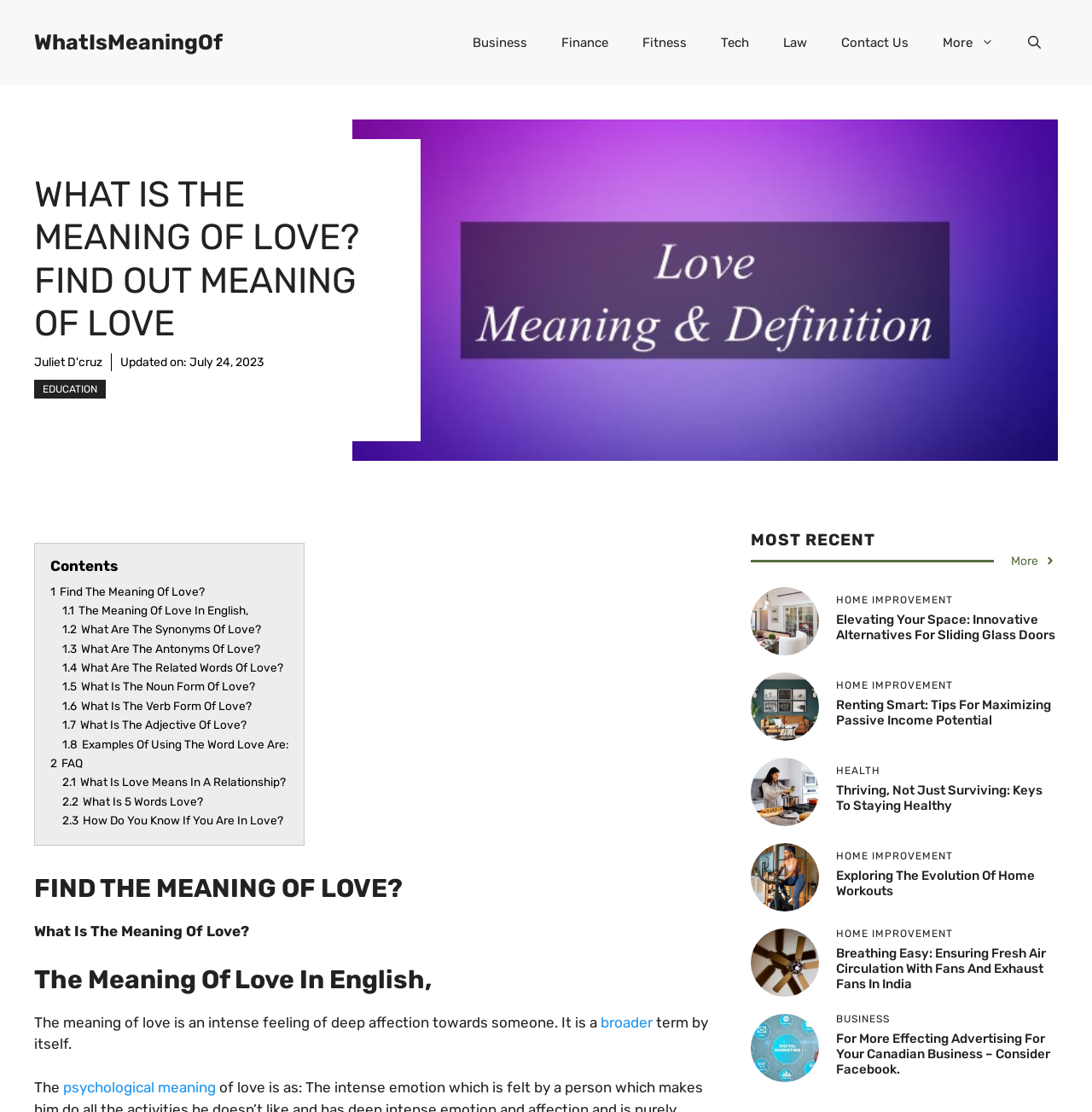Give a full account of the webpage's elements and their arrangement.

The webpage is about exploring the meaning of love, with a focus on its definition, synonyms, antonyms, and related words. At the top, there is a banner with a link to the site's homepage, followed by a navigation menu with links to various categories such as Business, Finance, Fitness, Tech, Law, and Contact Us.

Below the navigation menu, there is a heading that repeats the title of the webpage, "What Is The Meaning Of Love? Find Out Meaning Of Love." Next to it, there is a link to the author's profile, Juliet D'cruz, and a timestamp indicating when the article was updated.

The main content of the webpage is divided into sections, starting with a figure that contains an image related to the meaning of love. Below the image, there is a table of contents with links to different sections of the article, including the meaning of love in English, its synonyms, antonyms, and related words.

The article then delves into the meaning of love, providing a detailed explanation of the term. There are also links to related articles and FAQs, such as "What Is Love Means In A Relationship?" and "How Do You Know If You Are In Love?"

On the right-hand side of the webpage, there is a section titled "MOST RECENT" that displays a list of recent articles from various categories, including Home Improvement, Health, and Business. Each article is represented by a heading, a brief summary, and a link to the full article. There are also images accompanying each article.

Overall, the webpage provides a comprehensive guide to understanding the meaning of love, with additional resources and related articles on the side.